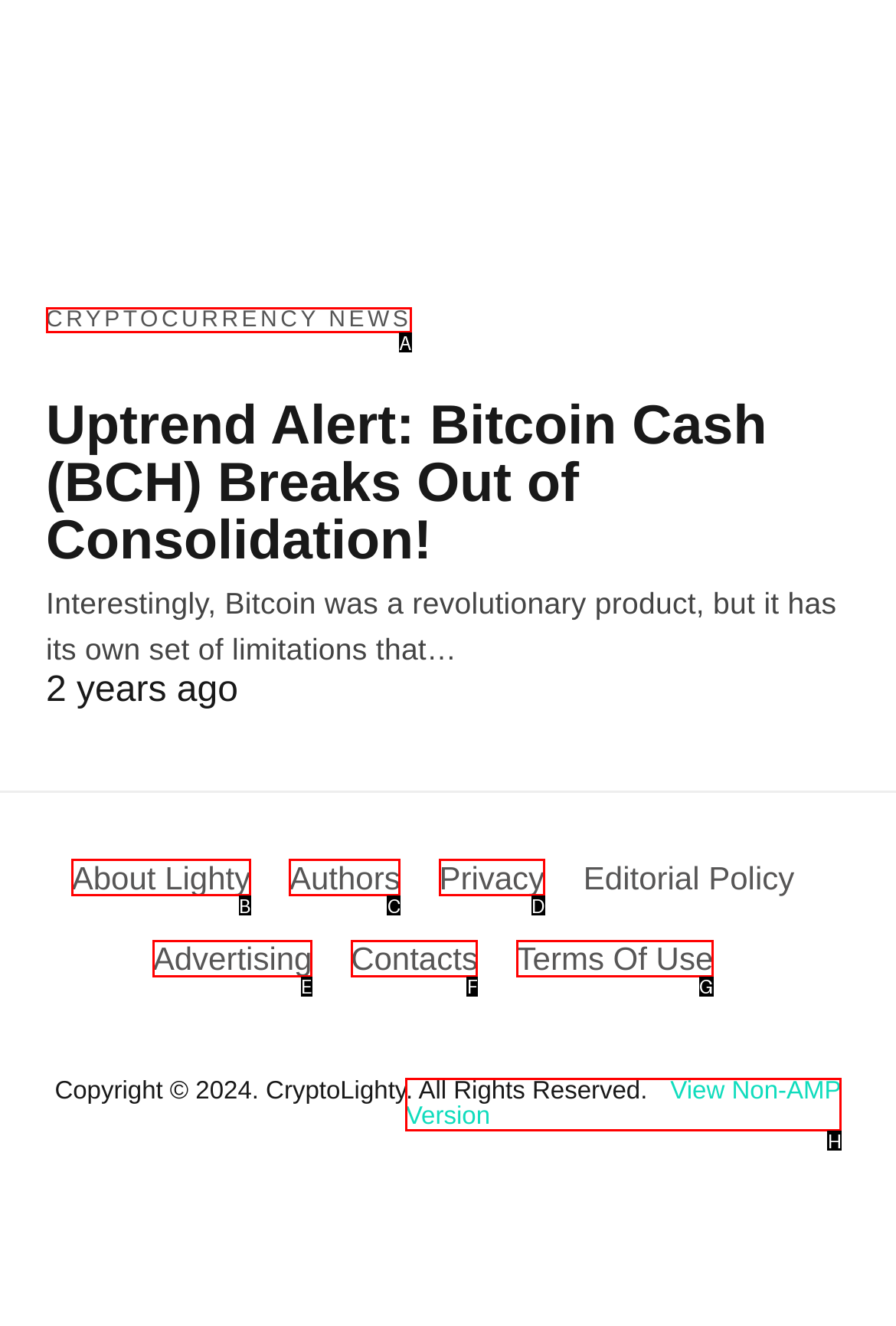Tell me which one HTML element best matches the description: Terms Of Use
Answer with the option's letter from the given choices directly.

G